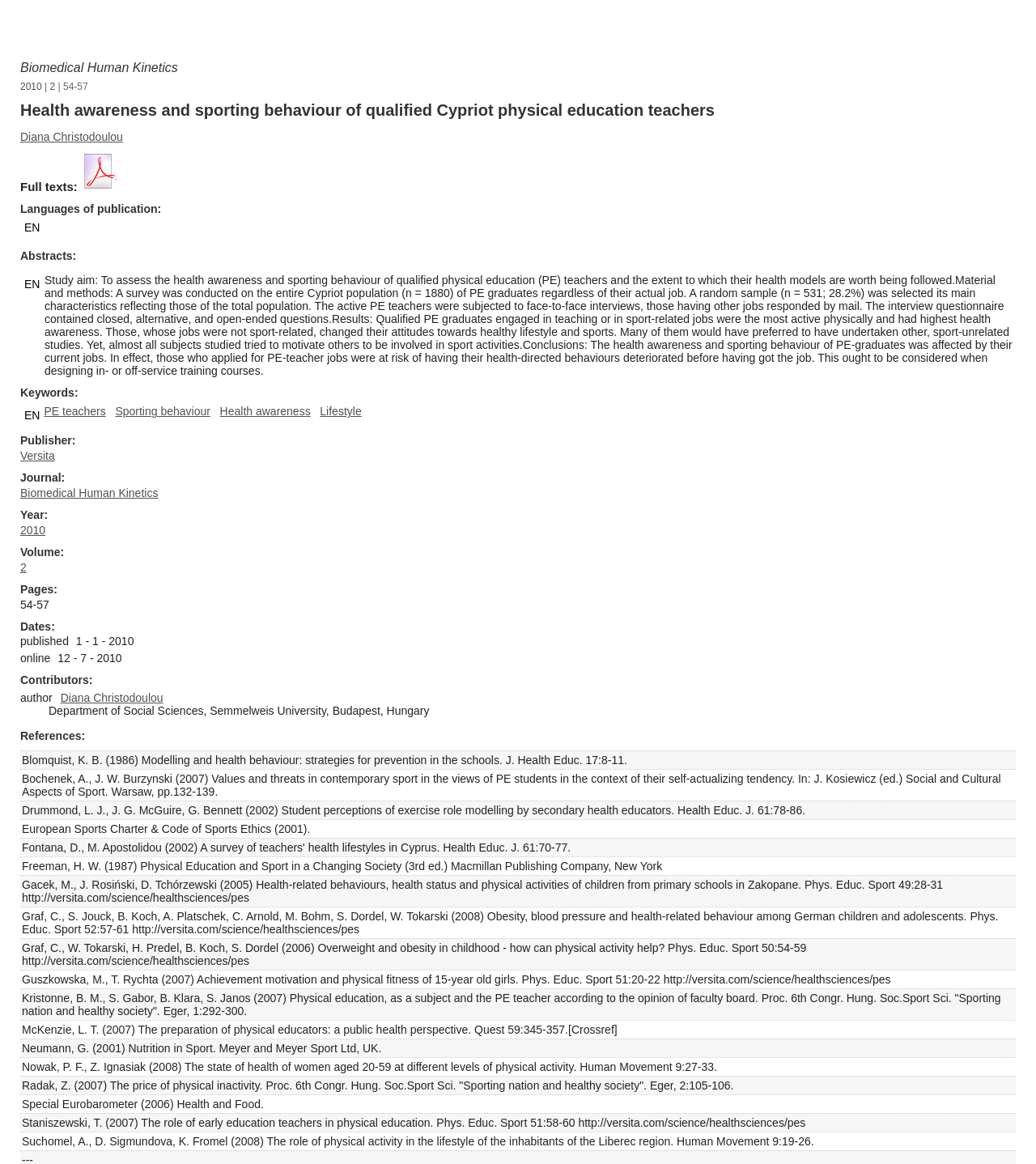Identify the bounding box coordinates for the element you need to click to achieve the following task: "Visit the publisher's website". Provide the bounding box coordinates as four float numbers between 0 and 1, in the form [left, top, right, bottom].

[0.02, 0.386, 0.053, 0.397]